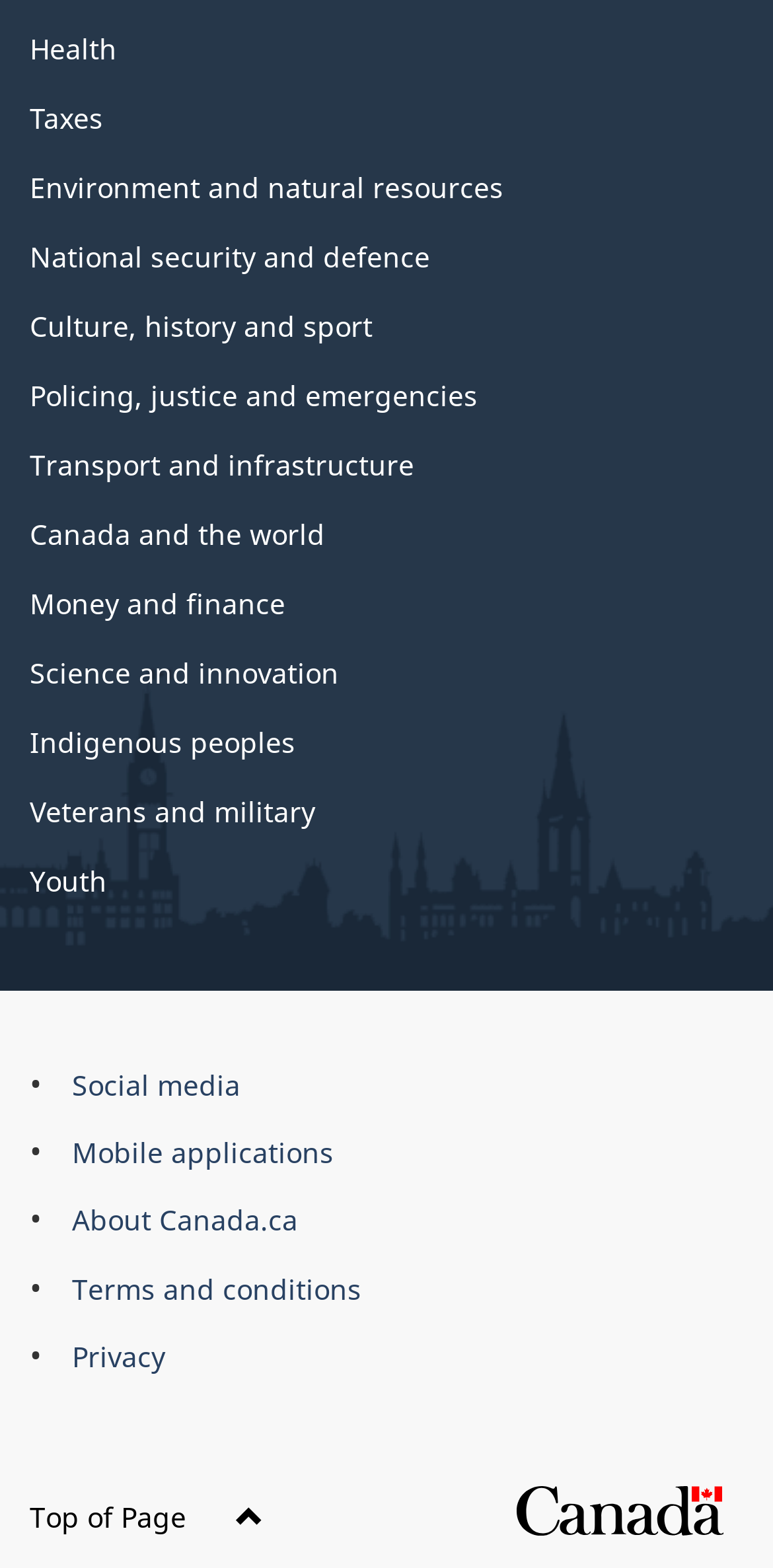Predict the bounding box coordinates of the UI element that matches this description: "Social media". The coordinates should be in the format [left, top, right, bottom] with each value between 0 and 1.

[0.093, 0.743, 0.311, 0.767]